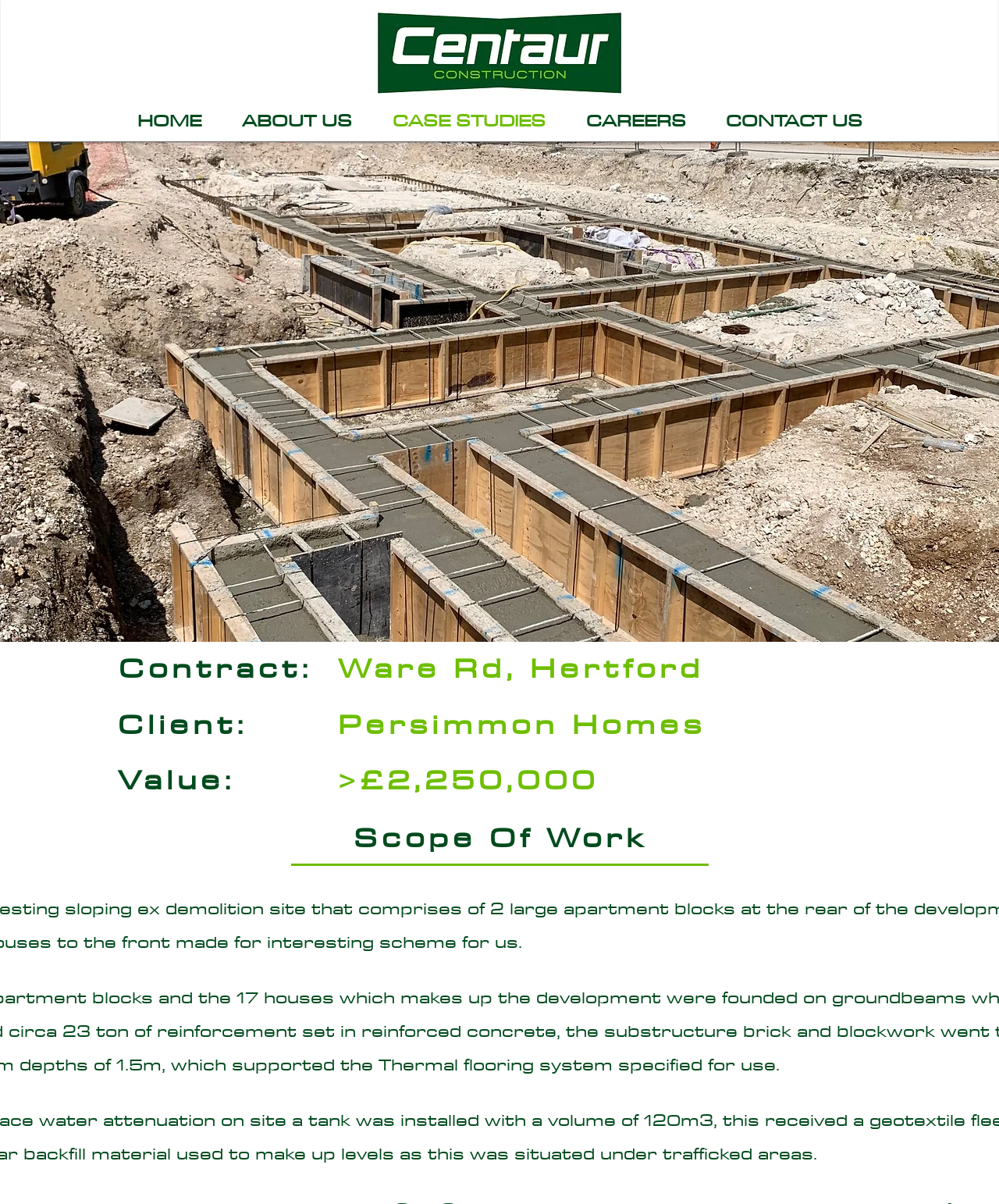Respond with a single word or phrase to the following question: How many navigation links are there?

5